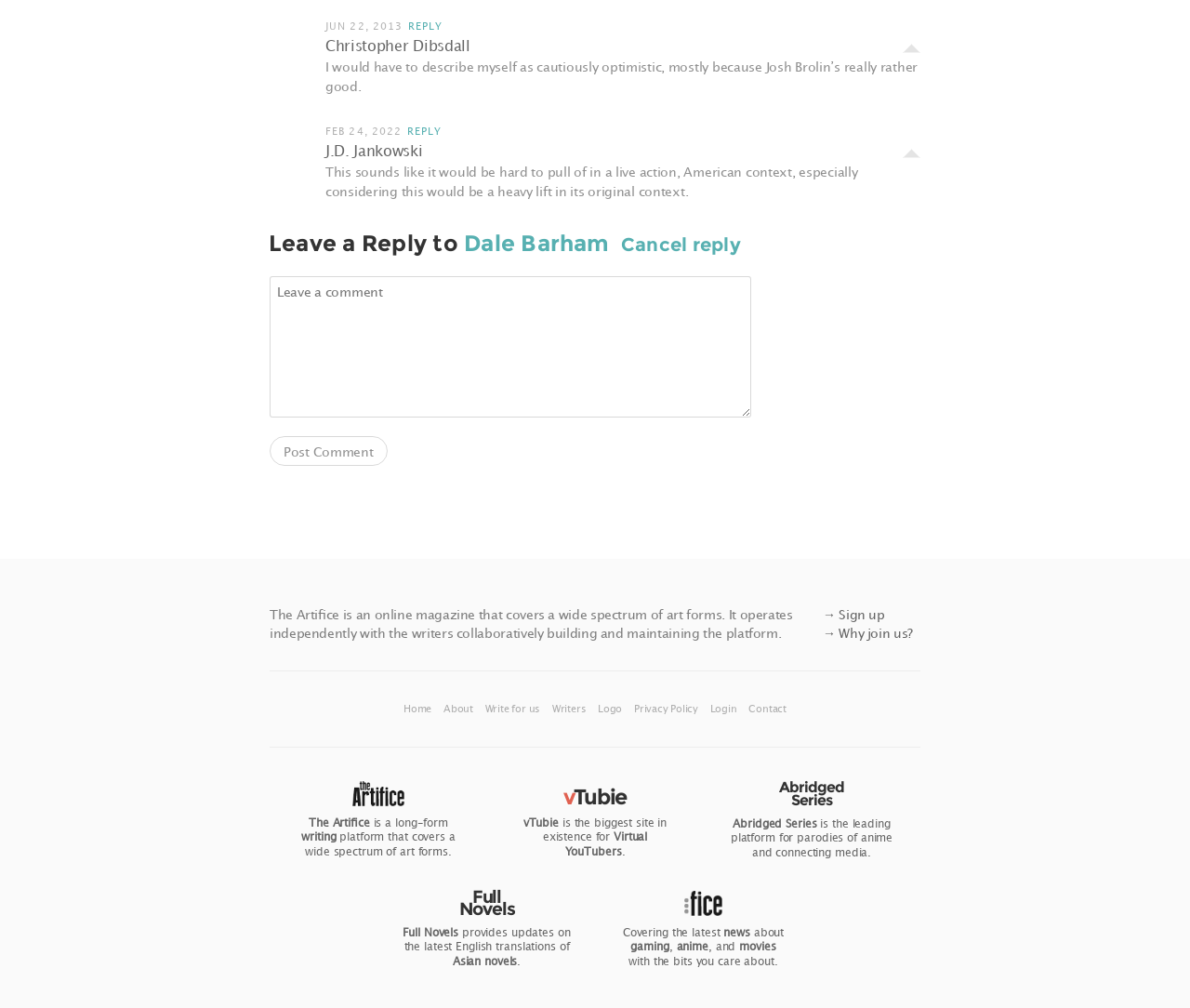Please find the bounding box coordinates of the element's region to be clicked to carry out this instruction: "Post a comment".

[0.227, 0.433, 0.326, 0.463]